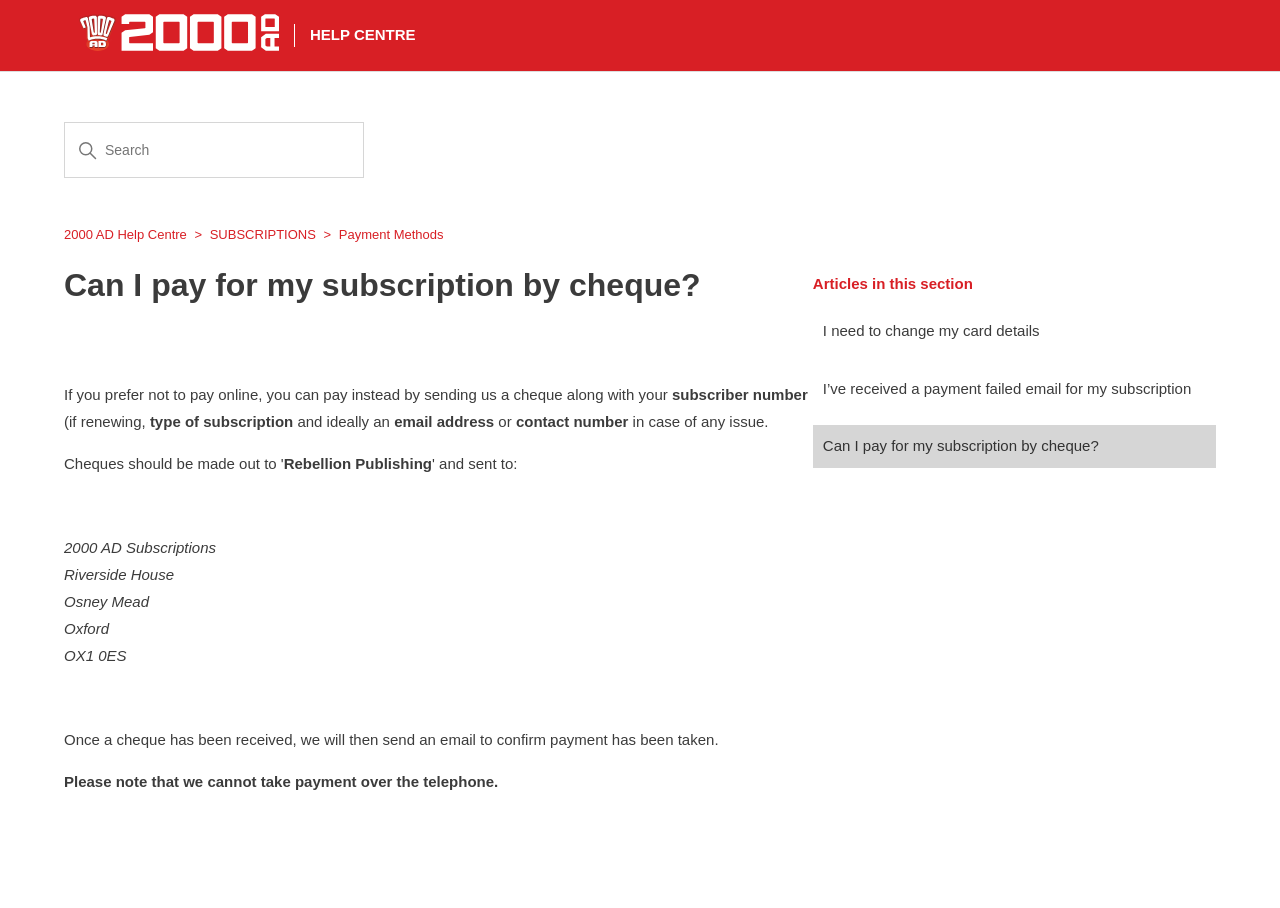Kindly determine the bounding box coordinates for the area that needs to be clicked to execute this instruction: "go to 2000 AD Help Centre home page".

[0.062, 0.04, 0.218, 0.059]